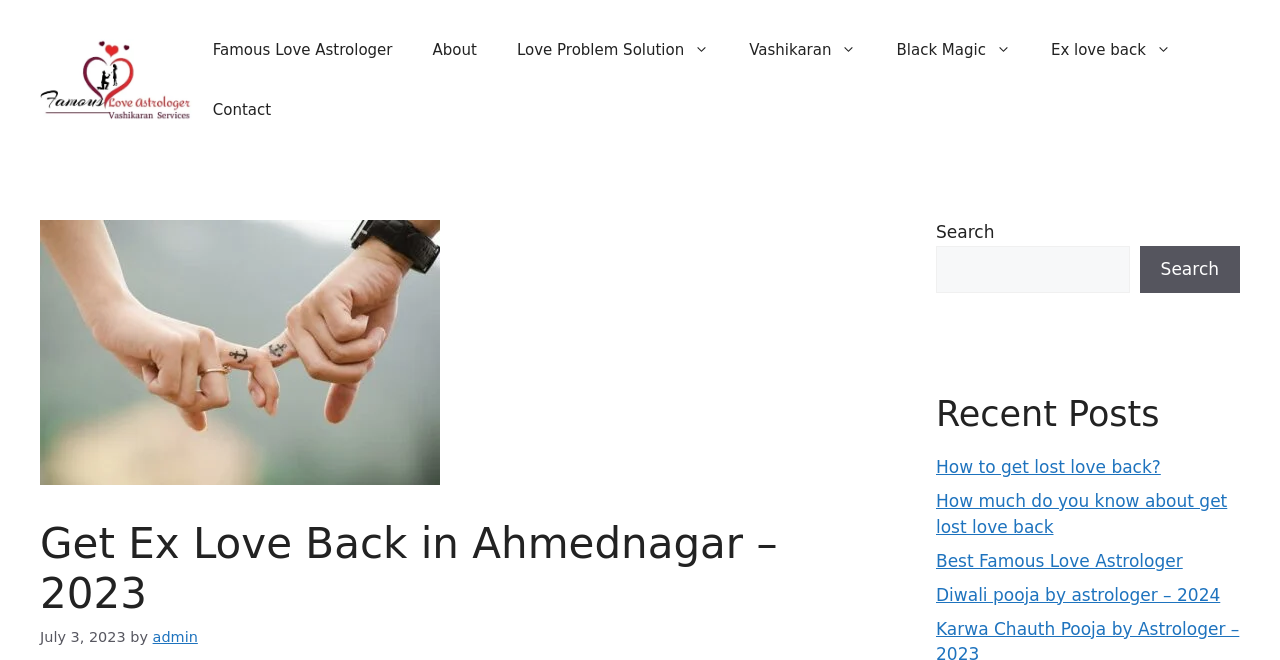Identify the bounding box of the UI component described as: "Black Magic".

[0.685, 0.03, 0.805, 0.121]